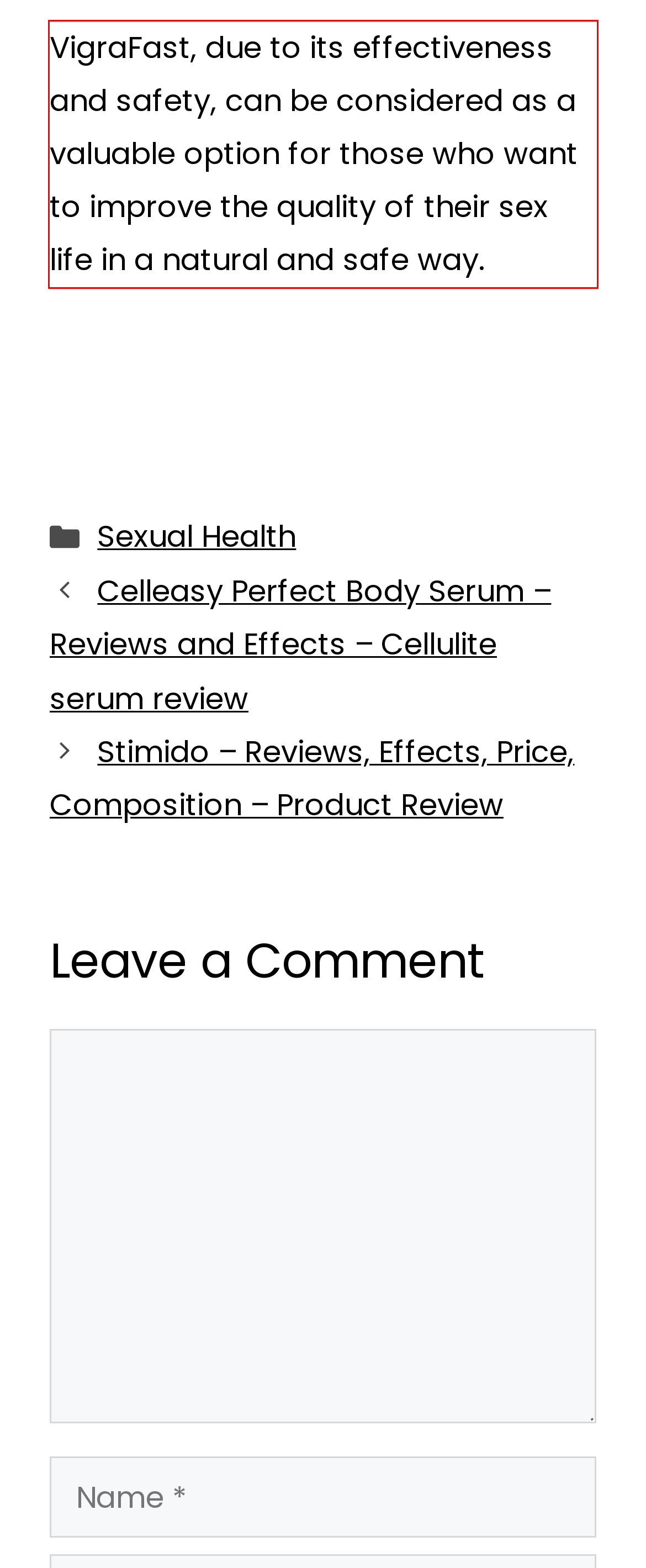Please perform OCR on the UI element surrounded by the red bounding box in the given webpage screenshot and extract its text content.

VigraFast, due to its effectiveness and safety, can be considered as a valuable option for those who want to improve the quality of their sex life in a natural and safe way.